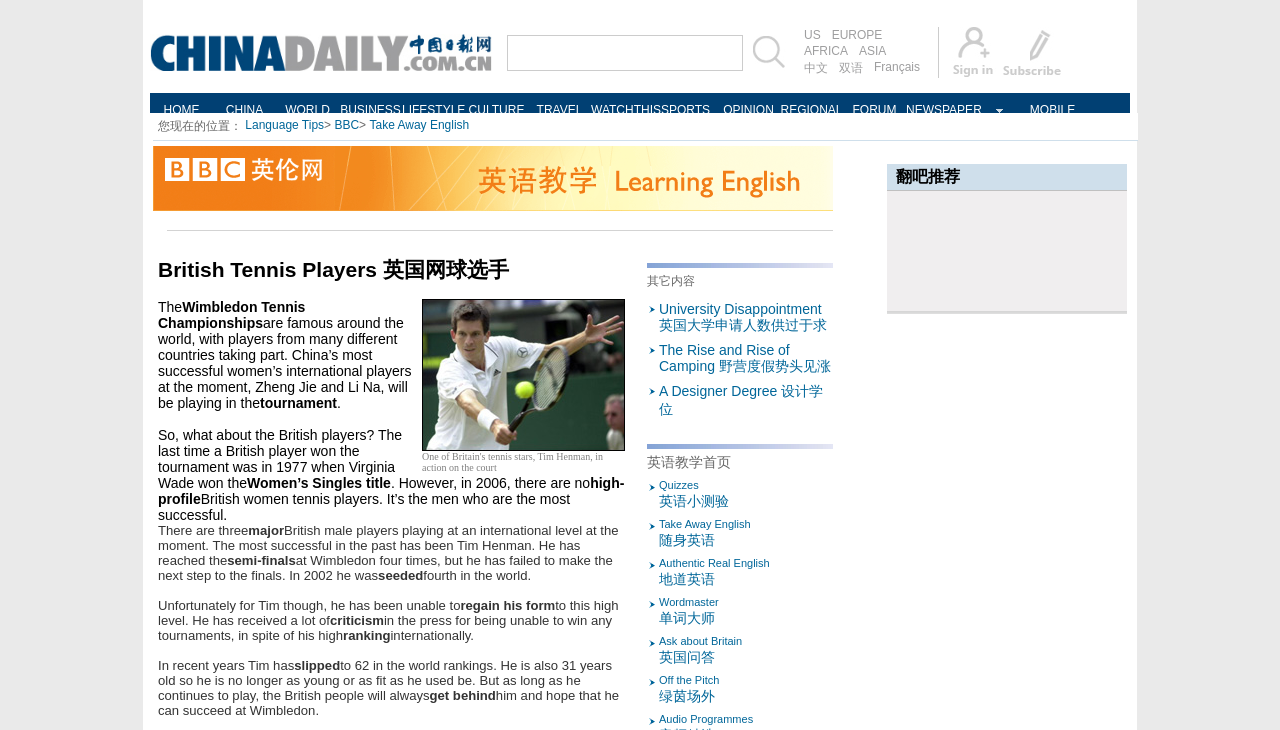How many British male players are playing at an international level at the moment?
Provide a one-word or short-phrase answer based on the image.

three